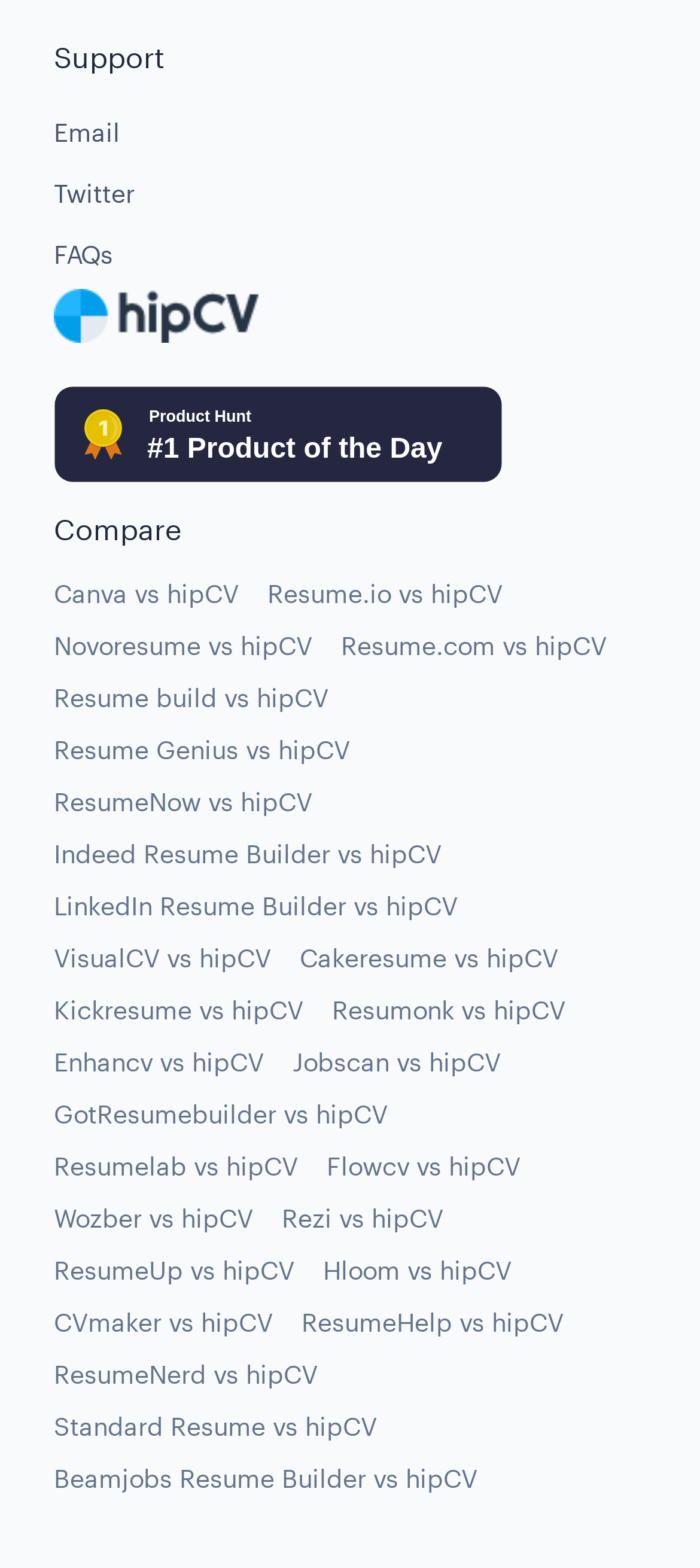Please indicate the bounding box coordinates for the clickable area to complete the following task: "Click on Email". The coordinates should be specified as four float numbers between 0 and 1, i.e., [left, top, right, bottom].

[0.077, 0.066, 0.423, 0.104]